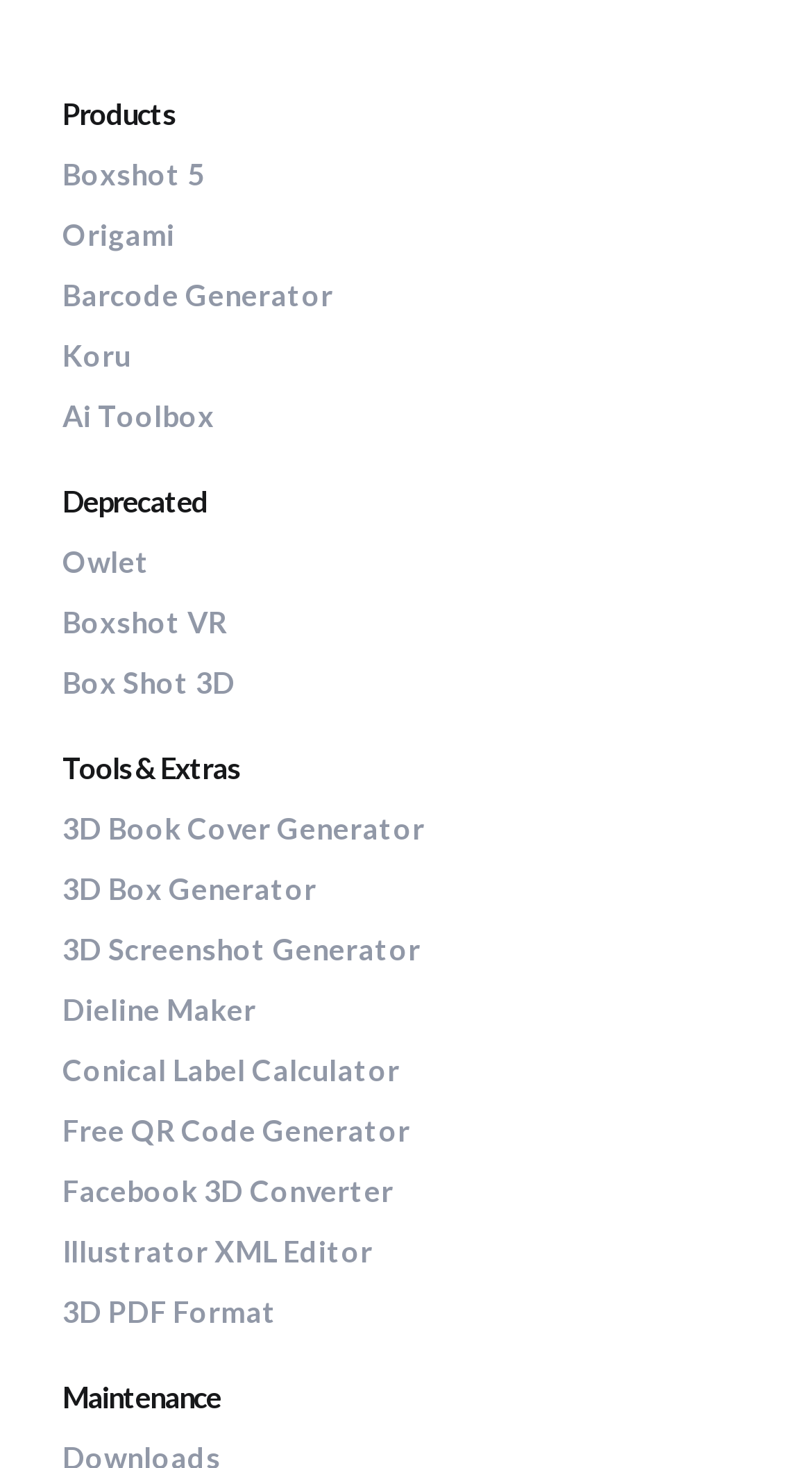How many links are under 'Products'?
Examine the image and provide an in-depth answer to the question.

I counted the number of links under the 'Products' heading, which are 'Boxshot 5', 'Origami', 'Barcode Generator', 'Koru', 'Ai Toolbox', and found that there are 6 links in total.